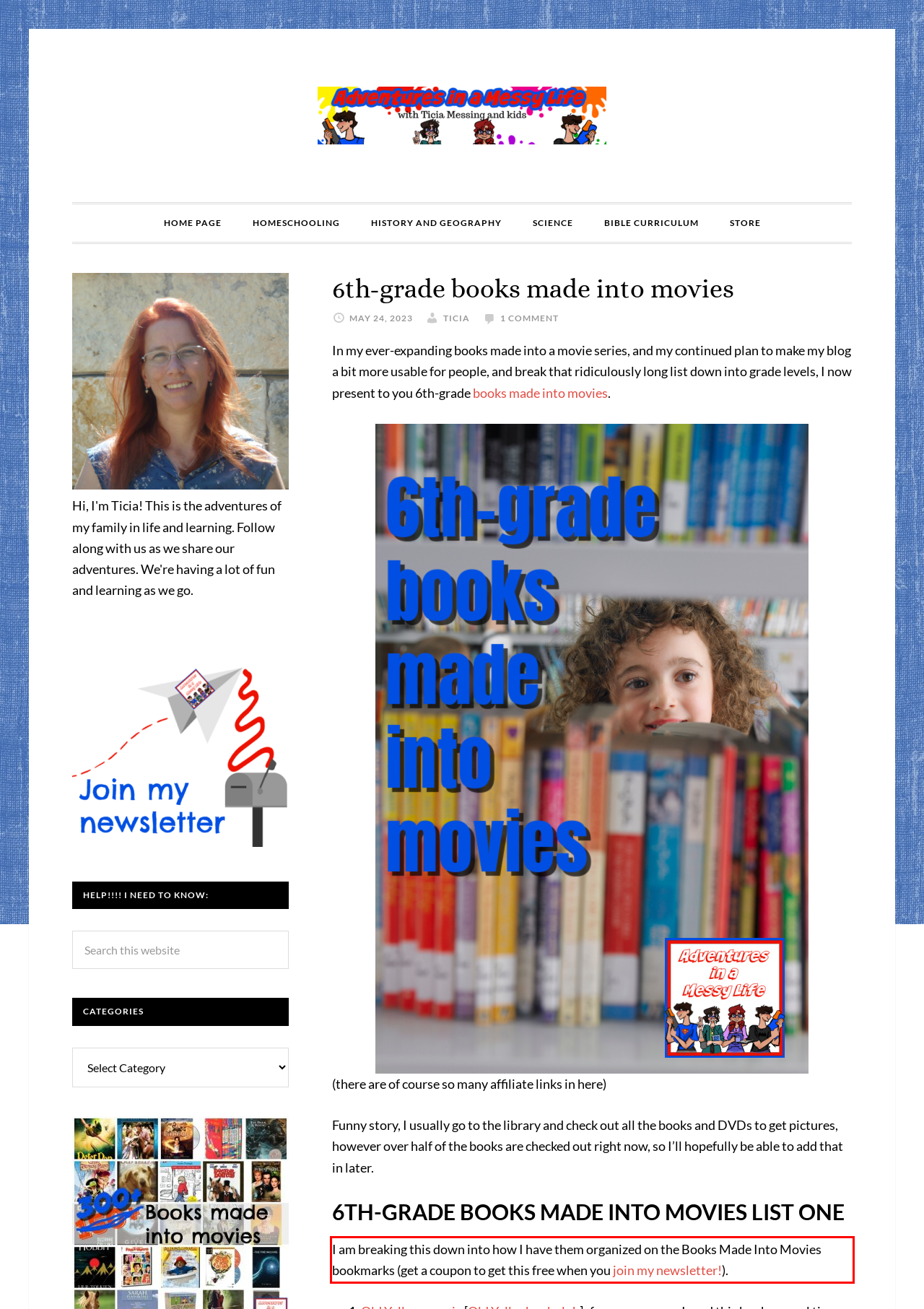Analyze the screenshot of a webpage where a red rectangle is bounding a UI element. Extract and generate the text content within this red bounding box.

I am breaking this down into how I have them organized on the Books Made Into Movies bookmarks (get a coupon to get this free when you join my newsletter!).